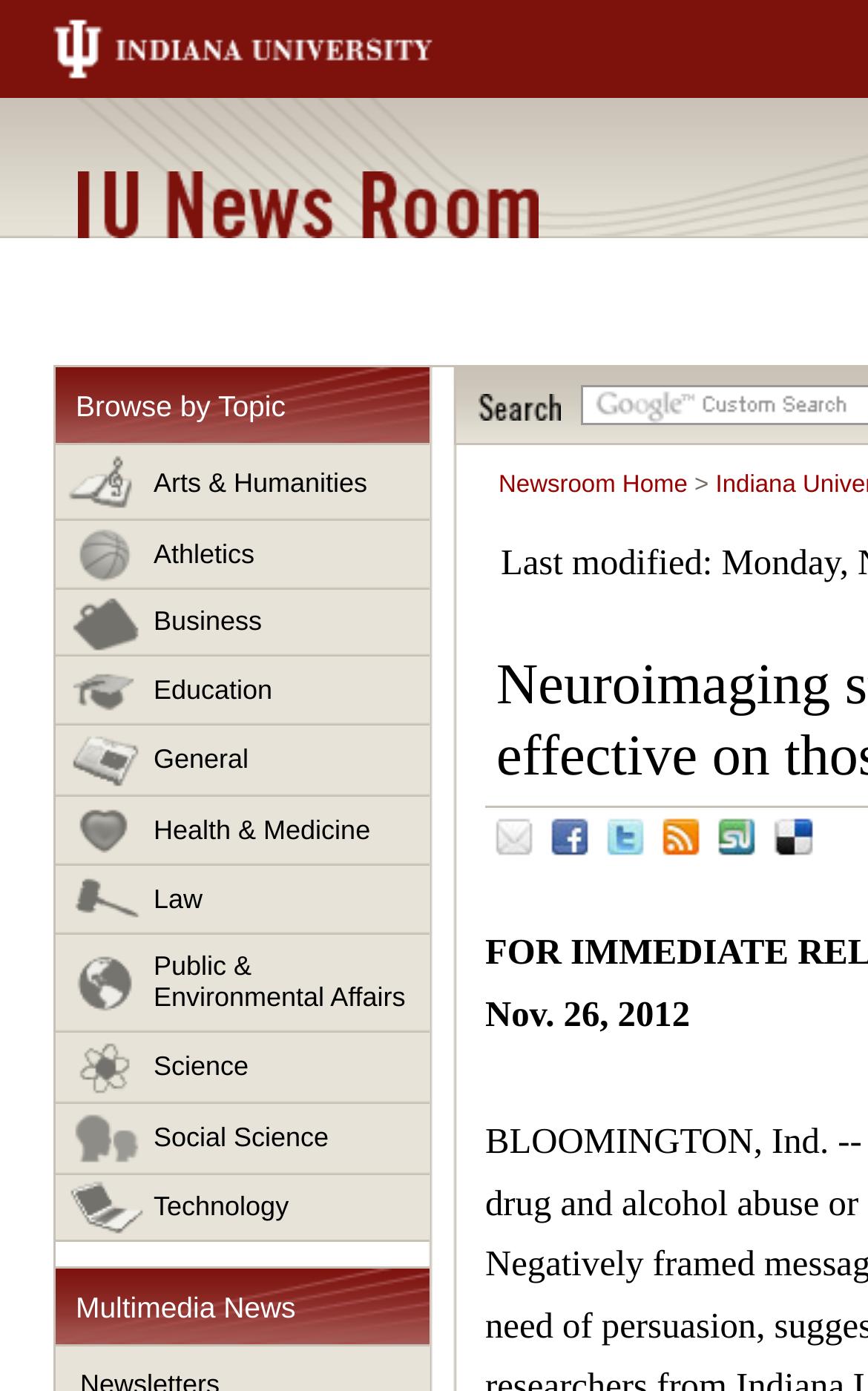Please identify the bounding box coordinates of the element's region that needs to be clicked to fulfill the following instruction: "Share on Facebook". The bounding box coordinates should consist of four float numbers between 0 and 1, i.e., [left, top, right, bottom].

[0.623, 0.582, 0.746, 0.633]